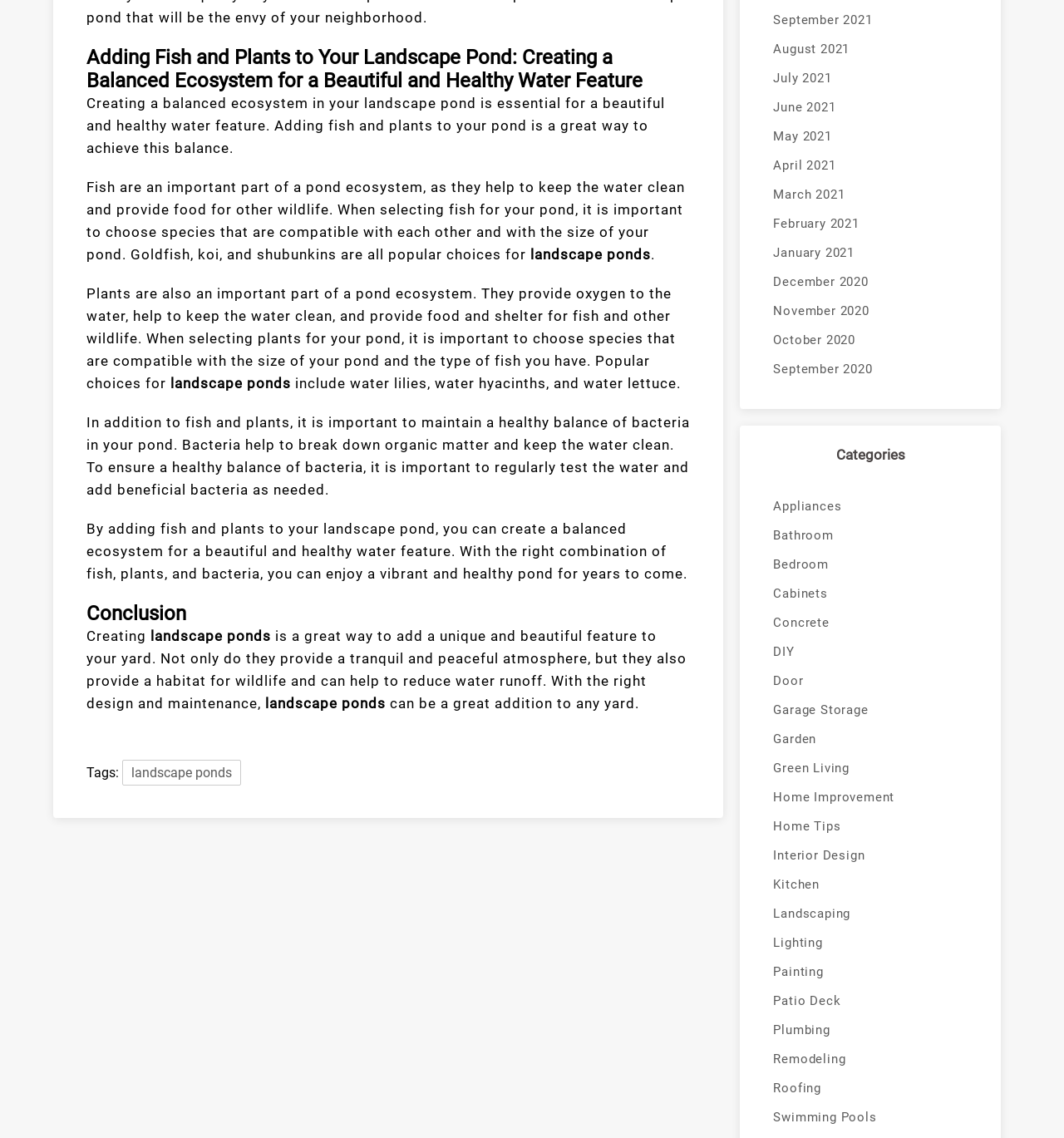Kindly respond to the following question with a single word or a brief phrase: 
What are the benefits of having a landscape pond?

Tranquil atmosphere and habitat for wildlife